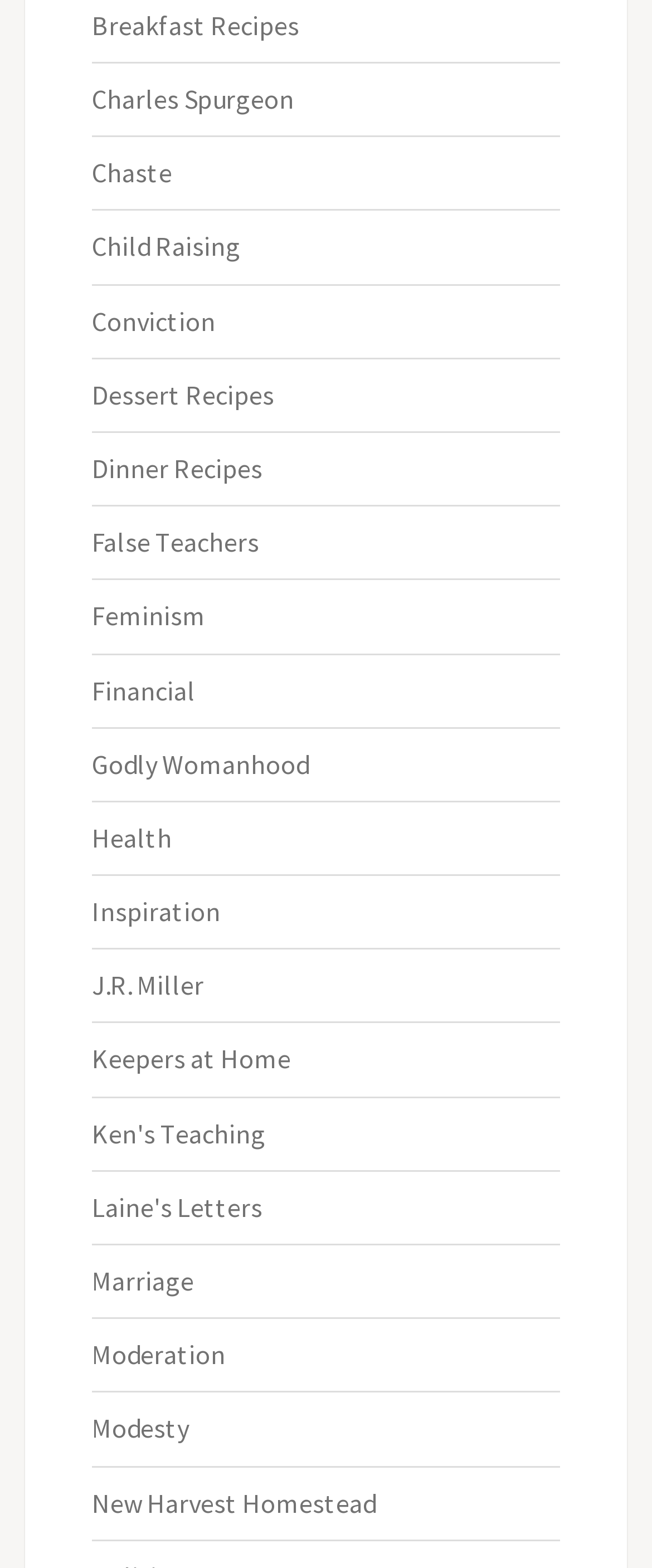Please reply to the following question with a single word or a short phrase:
How many links are related to food?

3